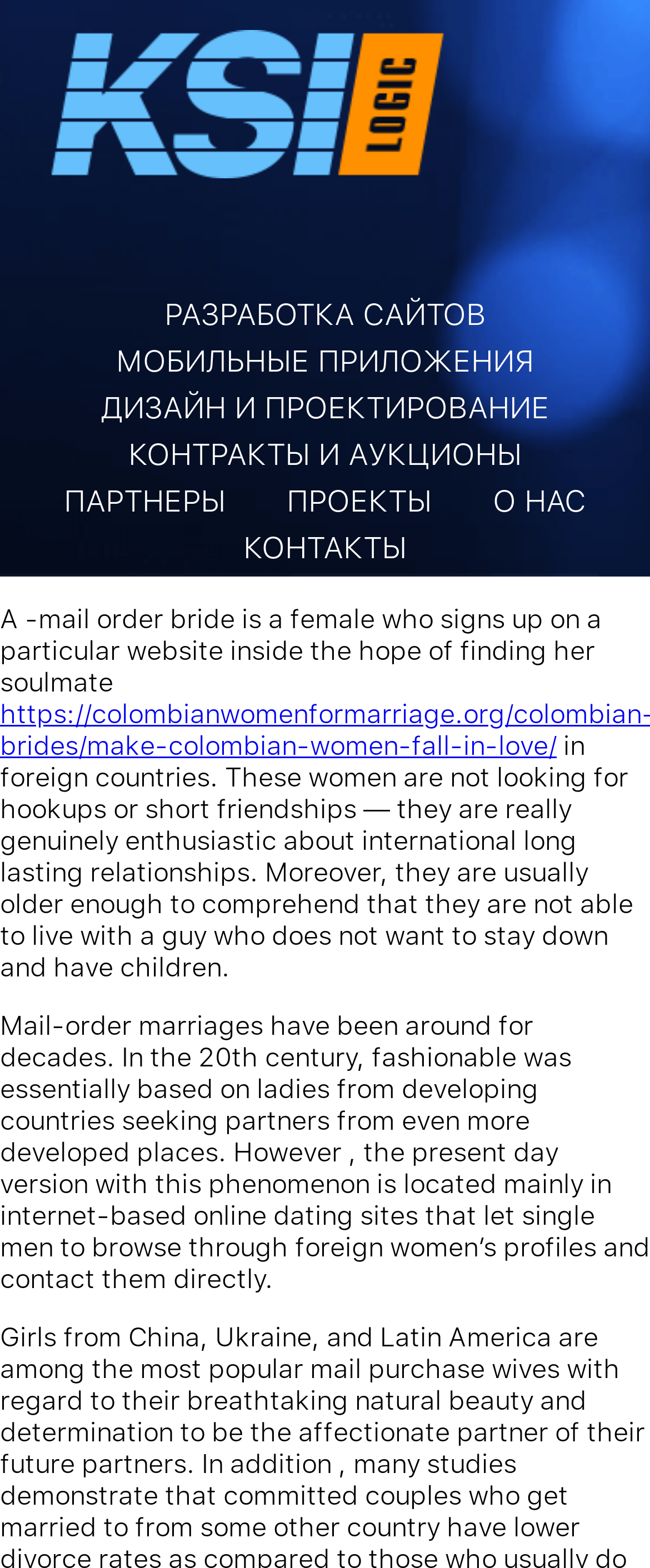Please determine the bounding box coordinates of the element's region to click in order to carry out the following instruction: "Learn more about the website on the 'О НАС' page". The coordinates should be four float numbers between 0 and 1, i.e., [left, top, right, bottom].

[0.758, 0.308, 0.902, 0.338]